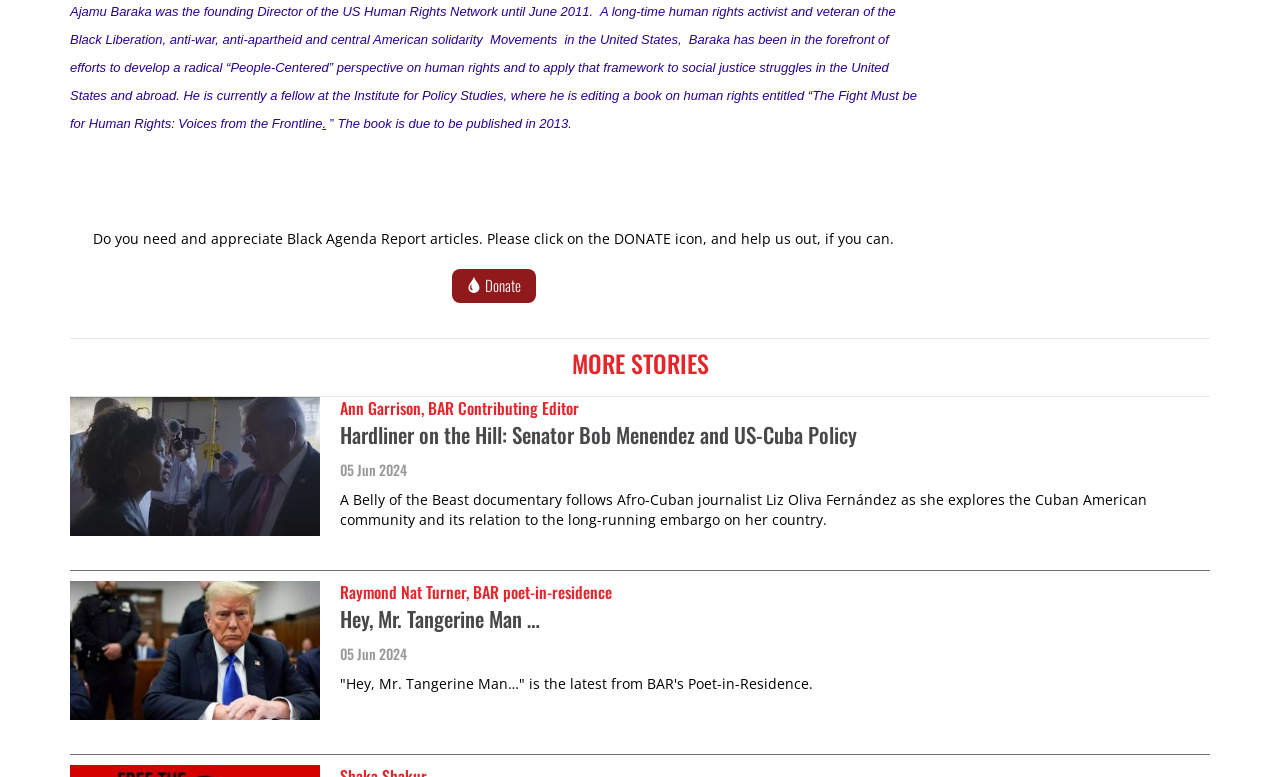Identify the bounding box coordinates for the UI element that matches this description: "Donate".

[0.353, 0.357, 0.419, 0.381]